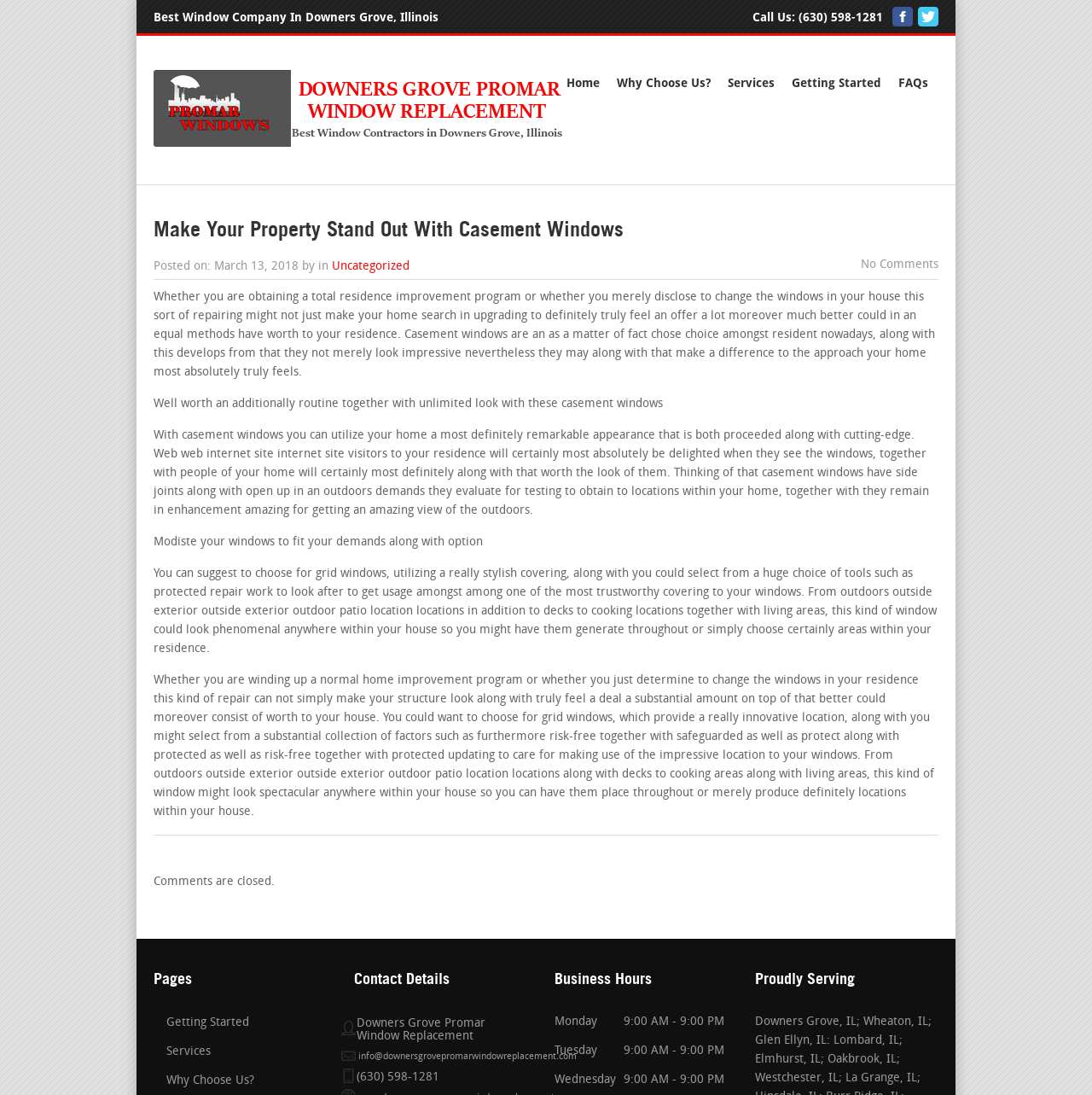What type of windows are being discussed? Look at the image and give a one-word or short phrase answer.

Casement windows